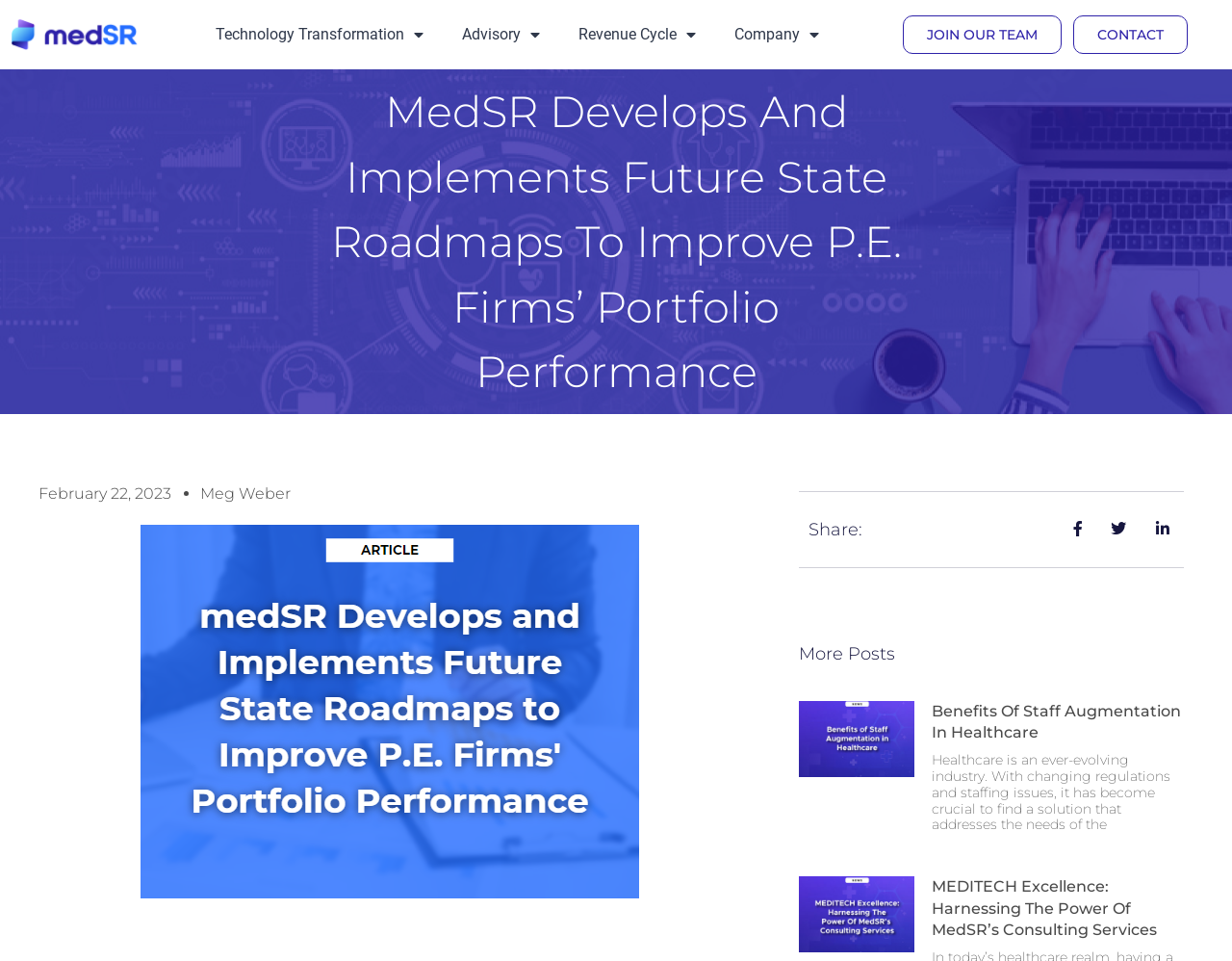Please locate the bounding box coordinates of the element that should be clicked to complete the given instruction: "Learn about MEDITECH Excellence".

[0.756, 0.913, 0.939, 0.977]